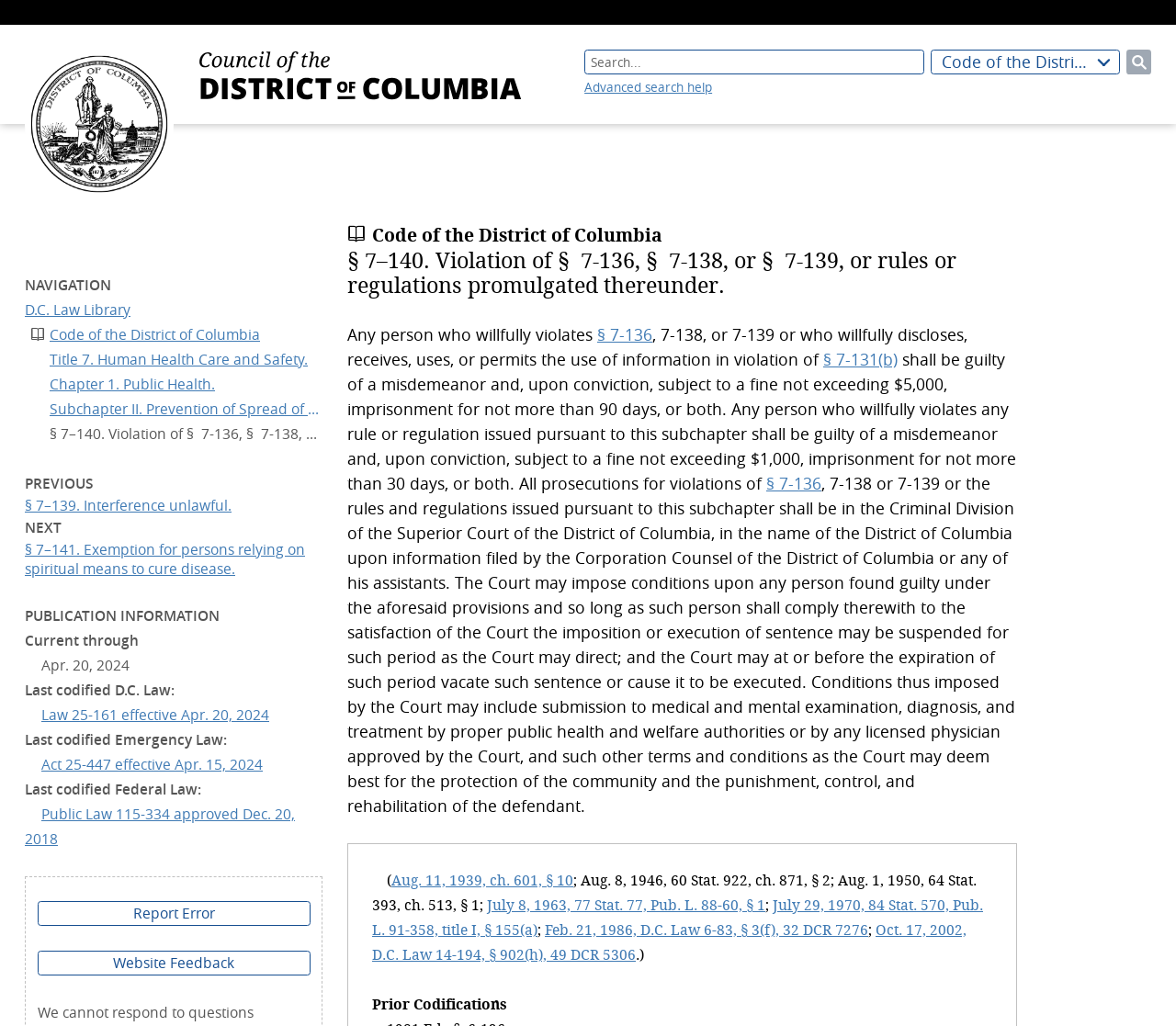Provide the bounding box coordinates of the section that needs to be clicked to accomplish the following instruction: "Provide website feedback."

[0.032, 0.927, 0.264, 0.951]